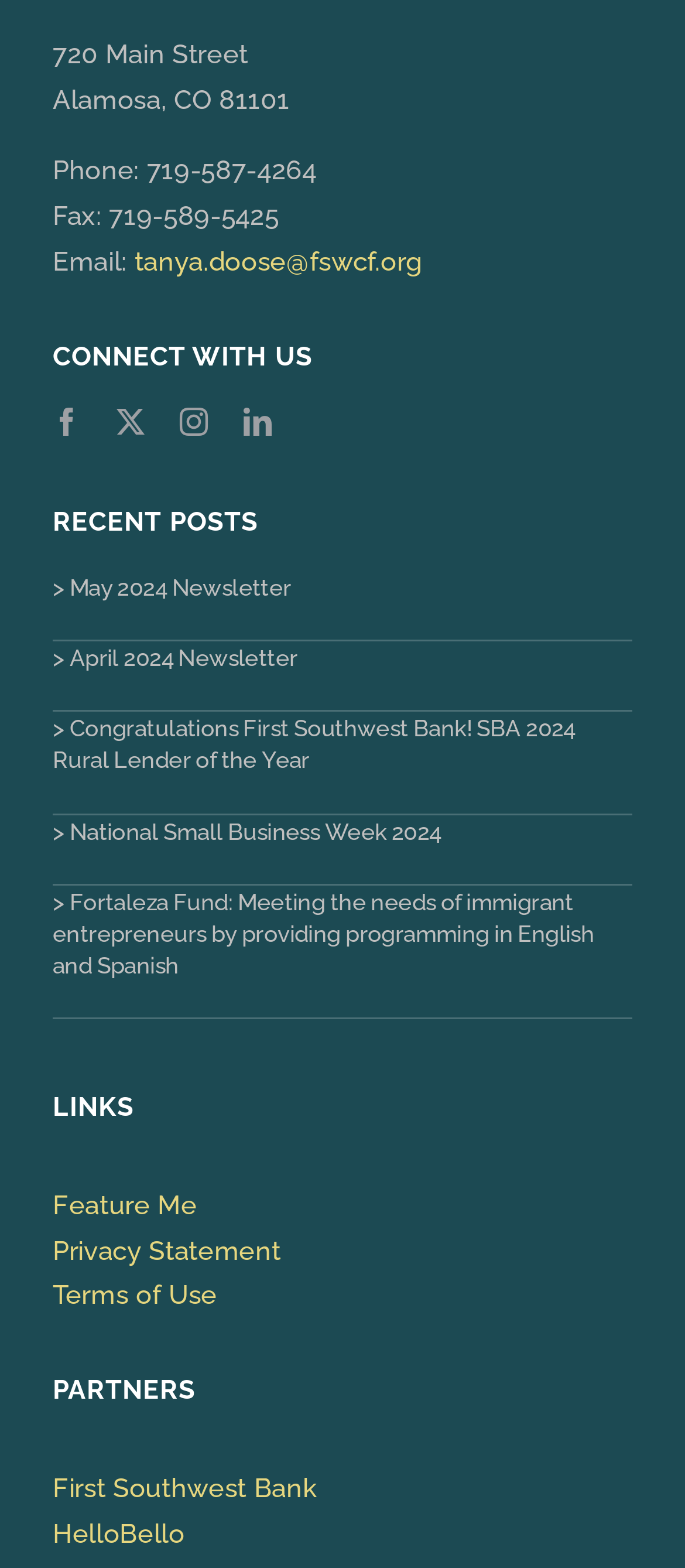Bounding box coordinates are specified in the format (top-left x, top-left y, bottom-right x, bottom-right y). All values are floating point numbers bounded between 0 and 1. Please provide the bounding box coordinate of the region this sentence describes: Assisted Living Blog

None